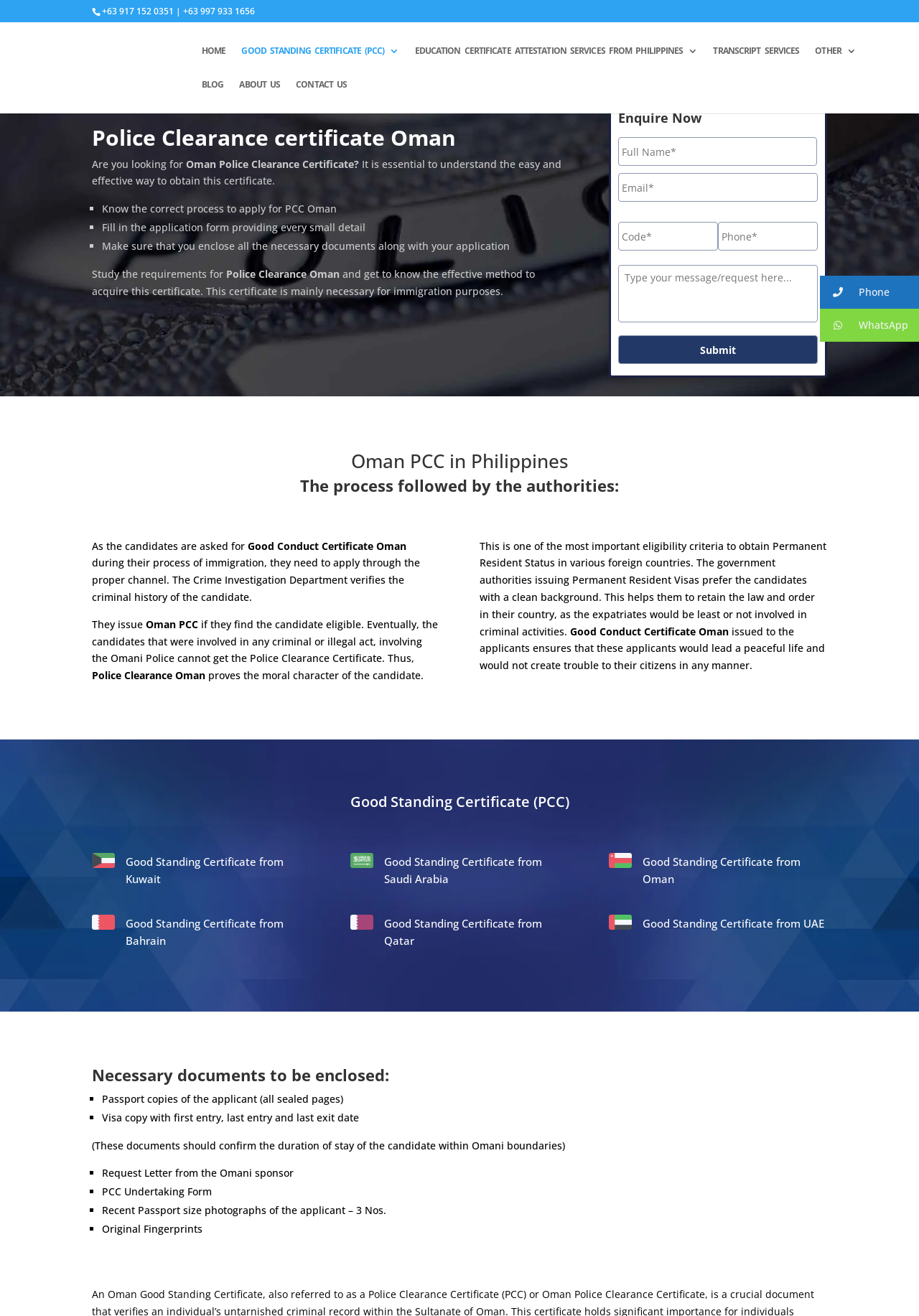Find the bounding box coordinates for the area you need to click to carry out the instruction: "Click the Submit button". The coordinates should be four float numbers between 0 and 1, indicated as [left, top, right, bottom].

[0.673, 0.255, 0.89, 0.277]